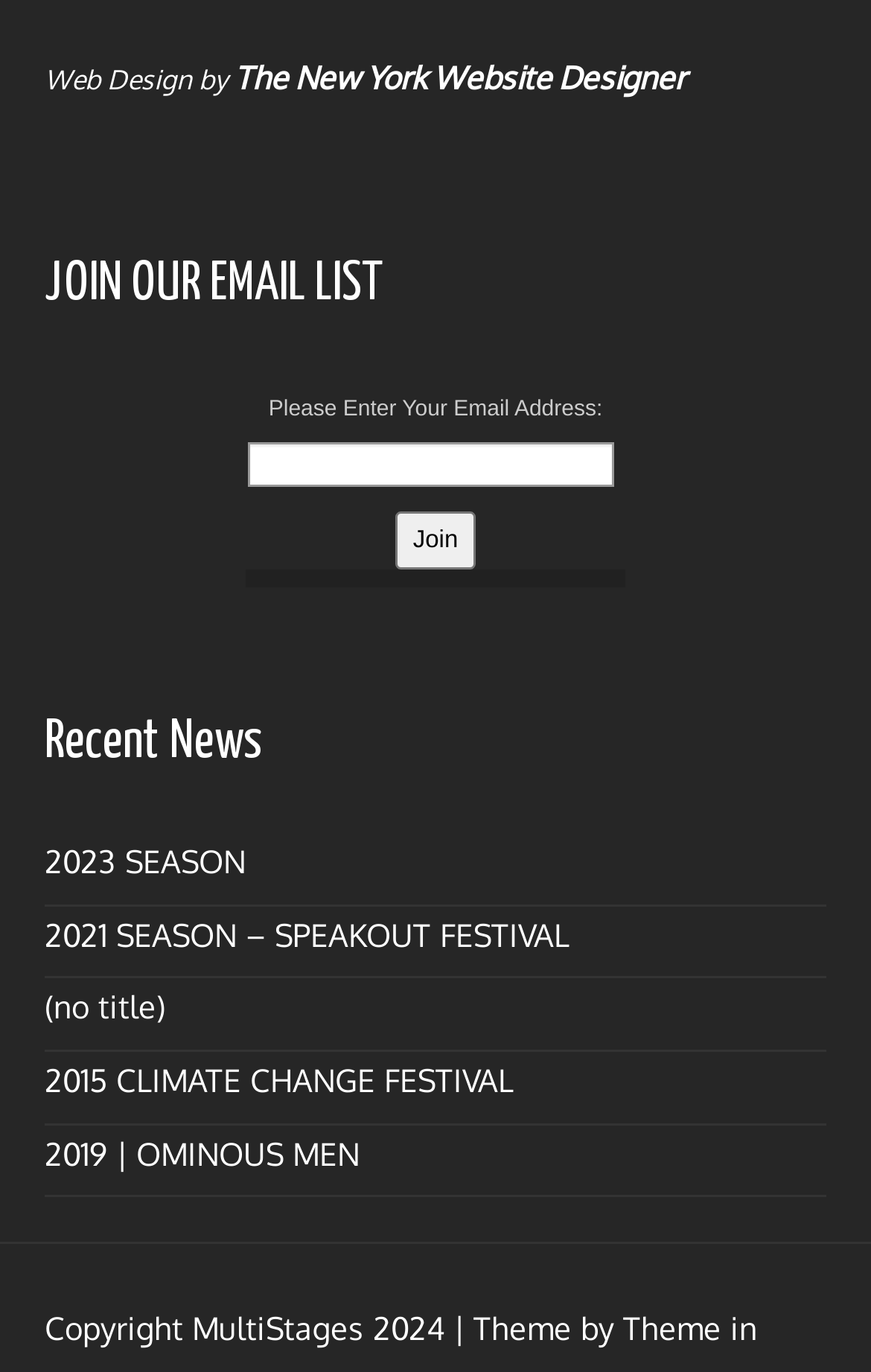Locate the UI element described by 2023 SEASON in the provided webpage screenshot. Return the bounding box coordinates in the format (top-left x, top-left y, bottom-right x, bottom-right y), ensuring all values are between 0 and 1.

[0.051, 0.614, 0.282, 0.642]